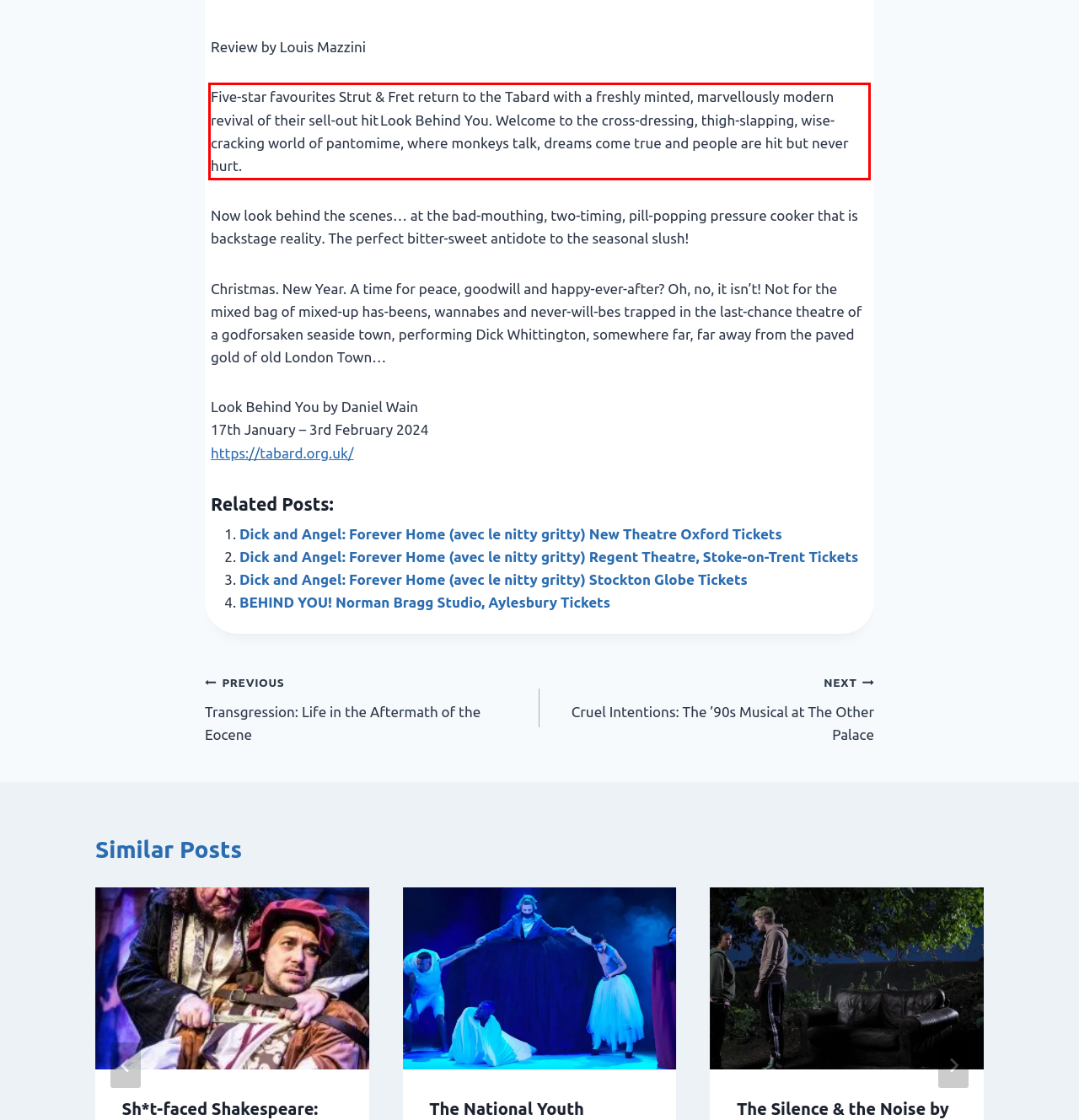Please use OCR to extract the text content from the red bounding box in the provided webpage screenshot.

Five-star favourites Strut & Fret return to the Tabard with a freshly minted, marvellously modern revival of their sell-out hit Look Behind You. Welcome to the cross-dressing, thigh-slapping, wise-cracking world of pantomime, where monkeys talk, dreams come true and people are hit but never hurt.